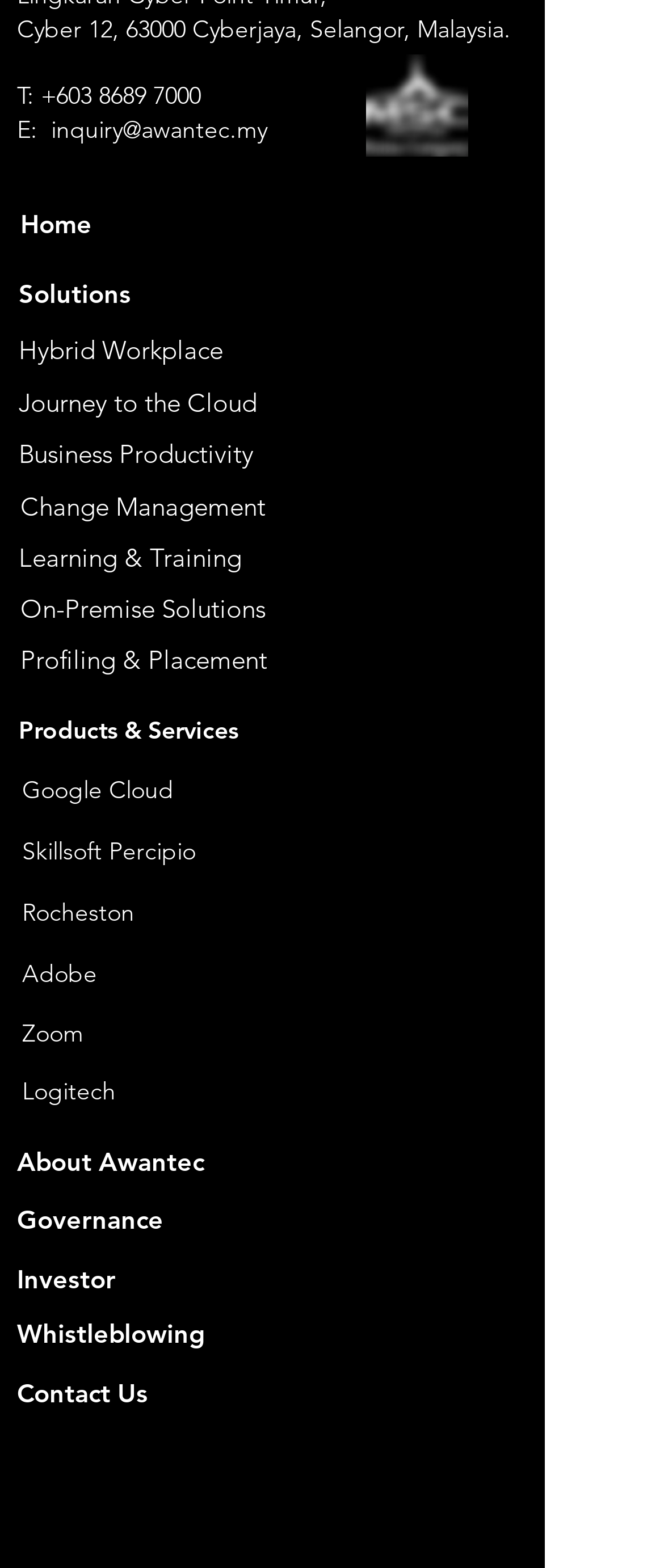Please find the bounding box coordinates (top-left x, top-left y, bottom-right x, bottom-right y) in the screenshot for the UI element described as follows: Journey to the Cloud

[0.028, 0.239, 0.433, 0.274]